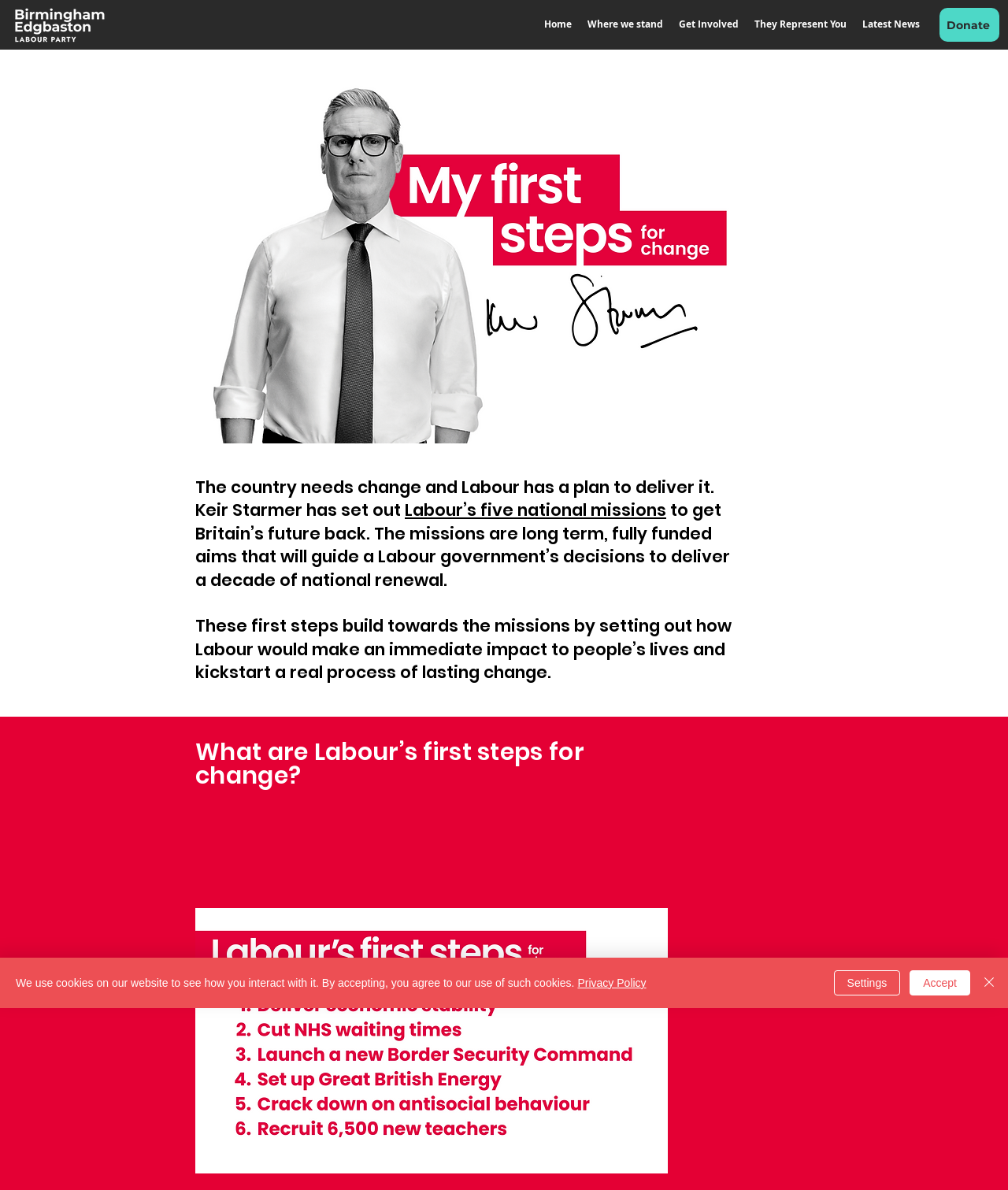Using the details from the image, please elaborate on the following question: What is the main goal of Labour?

The StaticText 'The country needs change and Labour has a plan to deliver it.' suggests that the main goal of Labour is to deliver change. This is further supported by the mention of 'Labour’s five national missions' and 'first steps for change'.